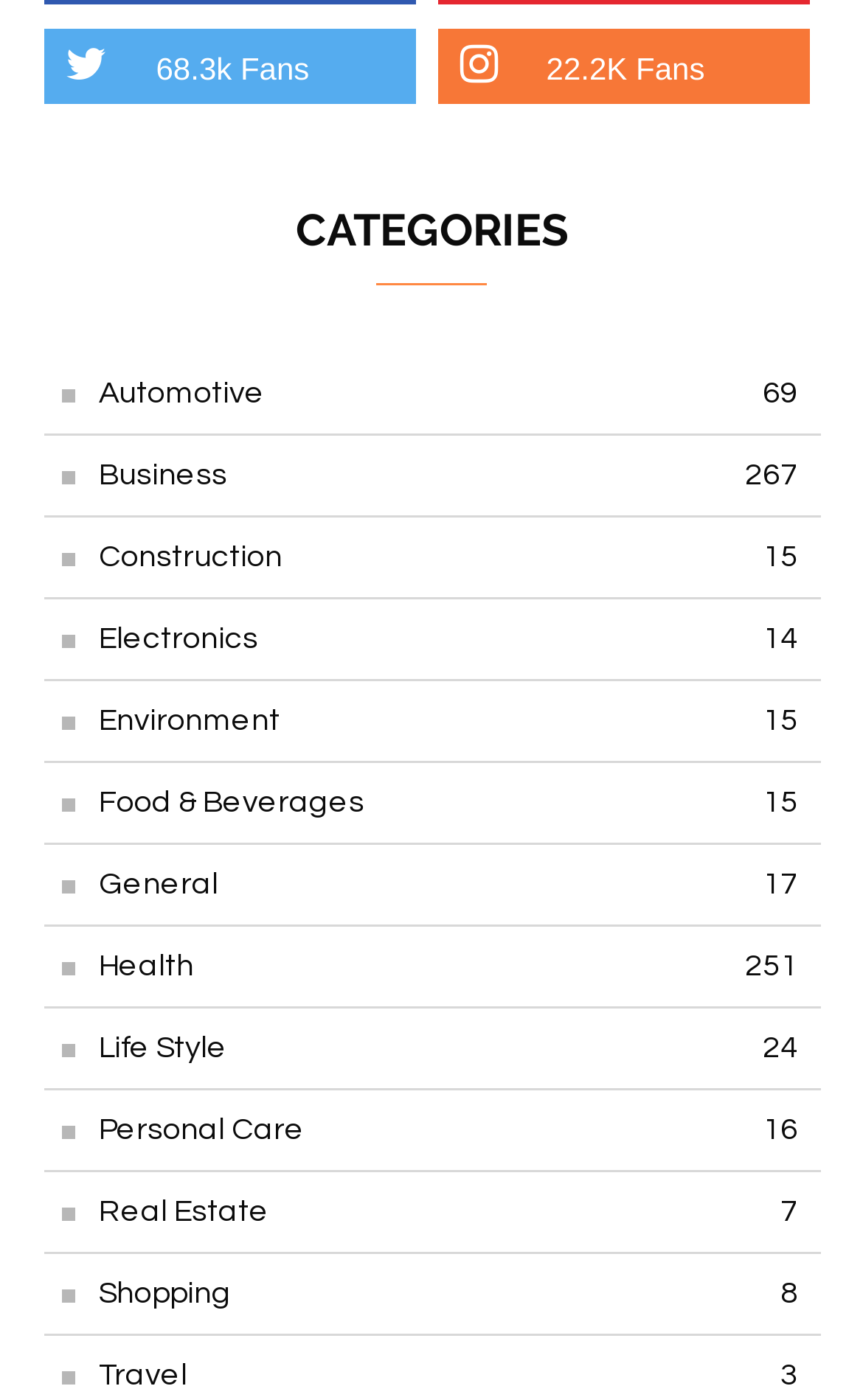Analyze the image and give a detailed response to the question:
What is the number of fans for the first category?

I looked at the first link element on the webpage, which has an OCR text of ' 68.3k Fans'. The number of fans is 68.3k.